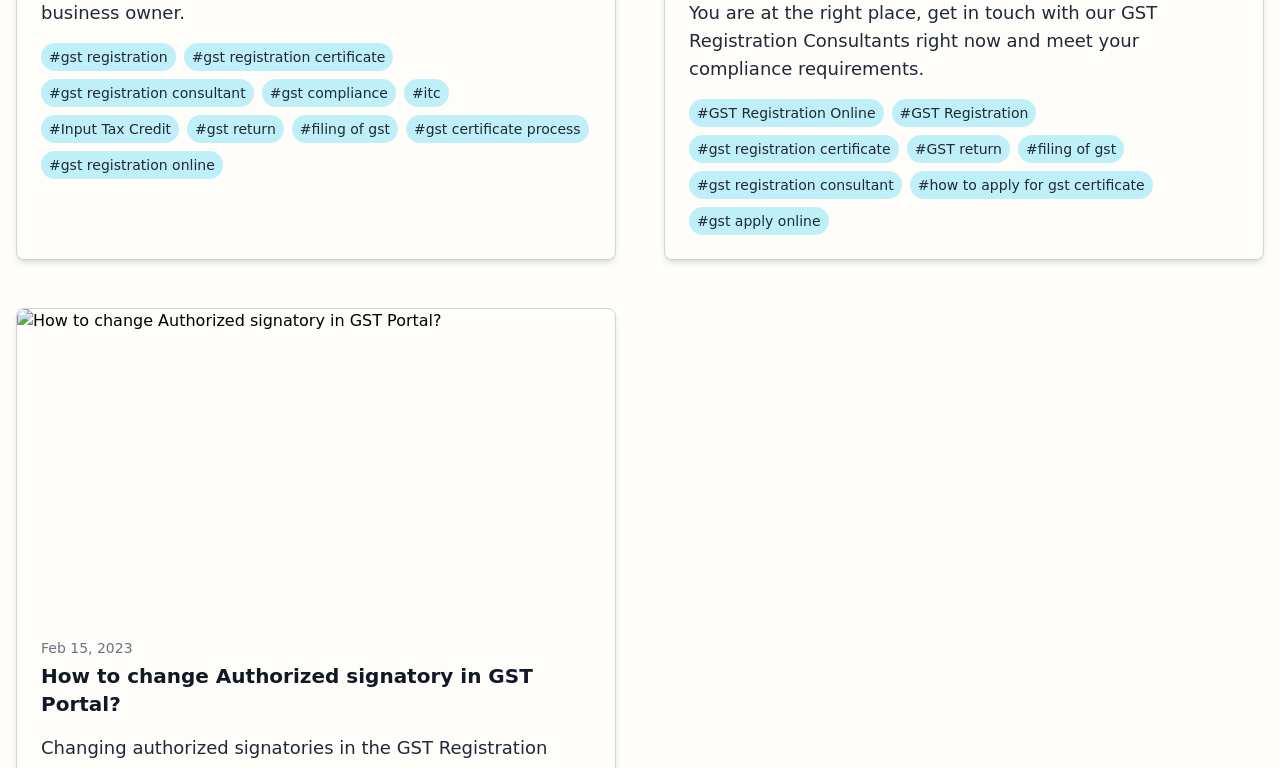Determine the bounding box coordinates for the UI element matching this description: "#gst compliance".

[0.204, 0.103, 0.309, 0.139]